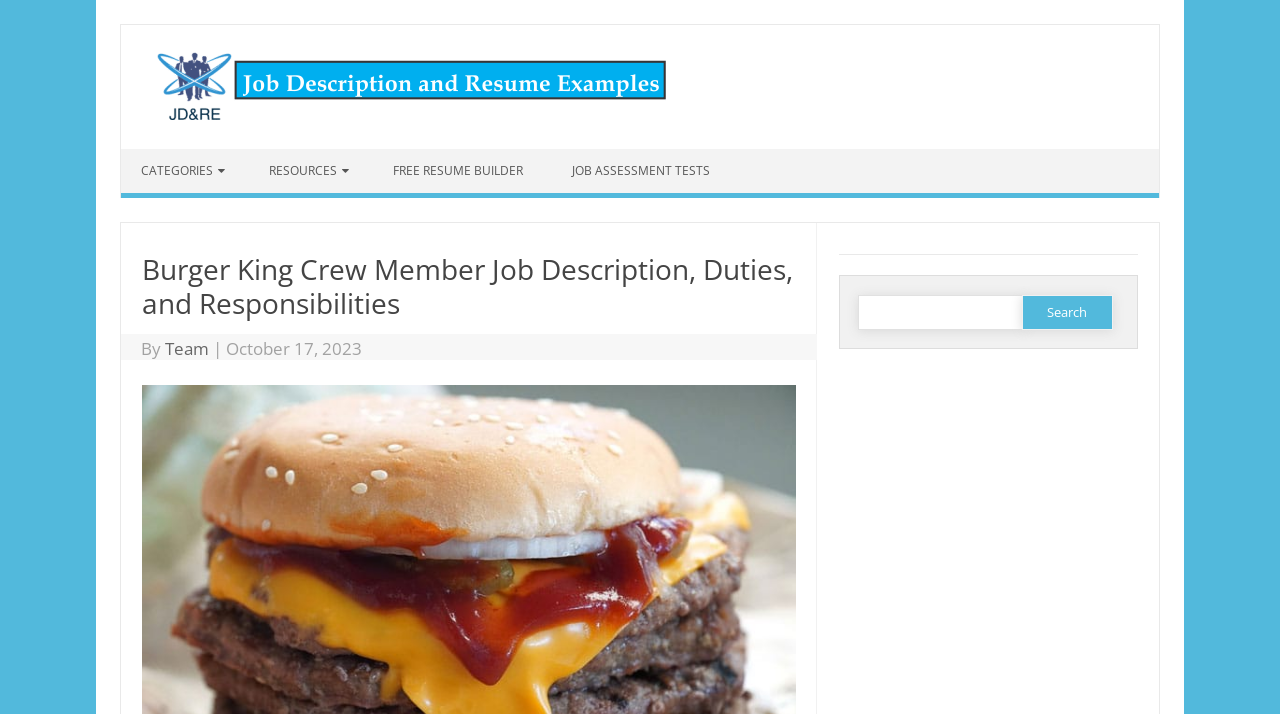Identify the bounding box coordinates of the part that should be clicked to carry out this instruction: "View CATEGORIES".

[0.095, 0.209, 0.191, 0.271]